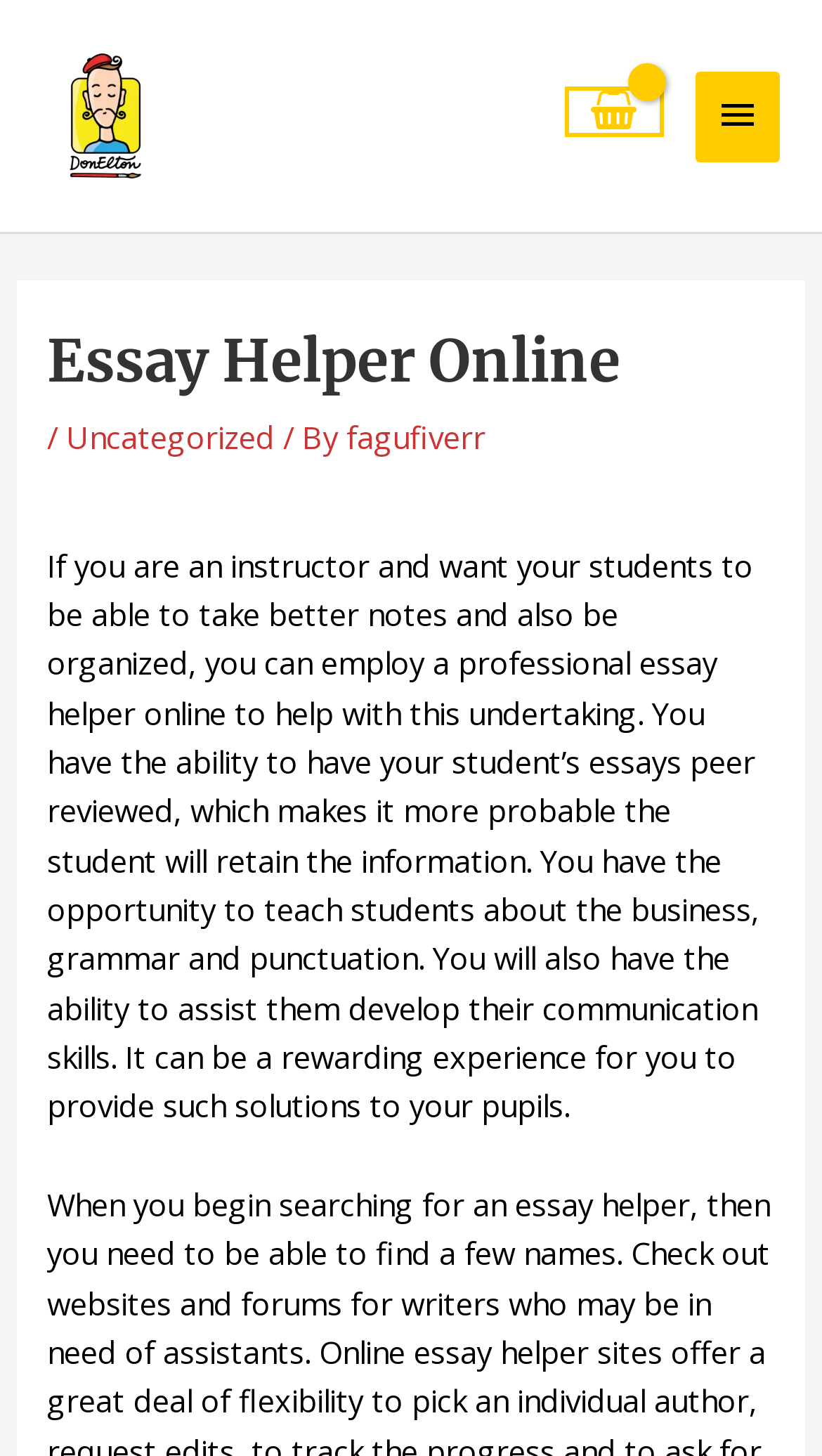Give a detailed explanation of the elements present on the webpage.

The webpage appears to be an essay helper online service, with a focus on assisting instructors in helping their students improve their note-taking and organizational skills. 

At the top left of the page, there is a logo image with the text "DonElton Paint by Numbers | Shipping to all Europe" next to it, which serves as a link. 

On the top right, there is a main menu button and a link to view a shopping cart, which is currently empty. 

Below the logo, there is a header section that spans almost the entire width of the page. It contains the title "Essay Helper Online" followed by a slash and the category "Uncategorized" with a link to "fagufiverr". 

The main content of the page is a paragraph of text that explains the benefits of using a professional essay helper online, including the ability to have students' essays peer-reviewed, teach them about business, grammar, and punctuation, and develop their communication skills. This text is divided into two sections, with the second section continuing the idea of providing solutions to students.